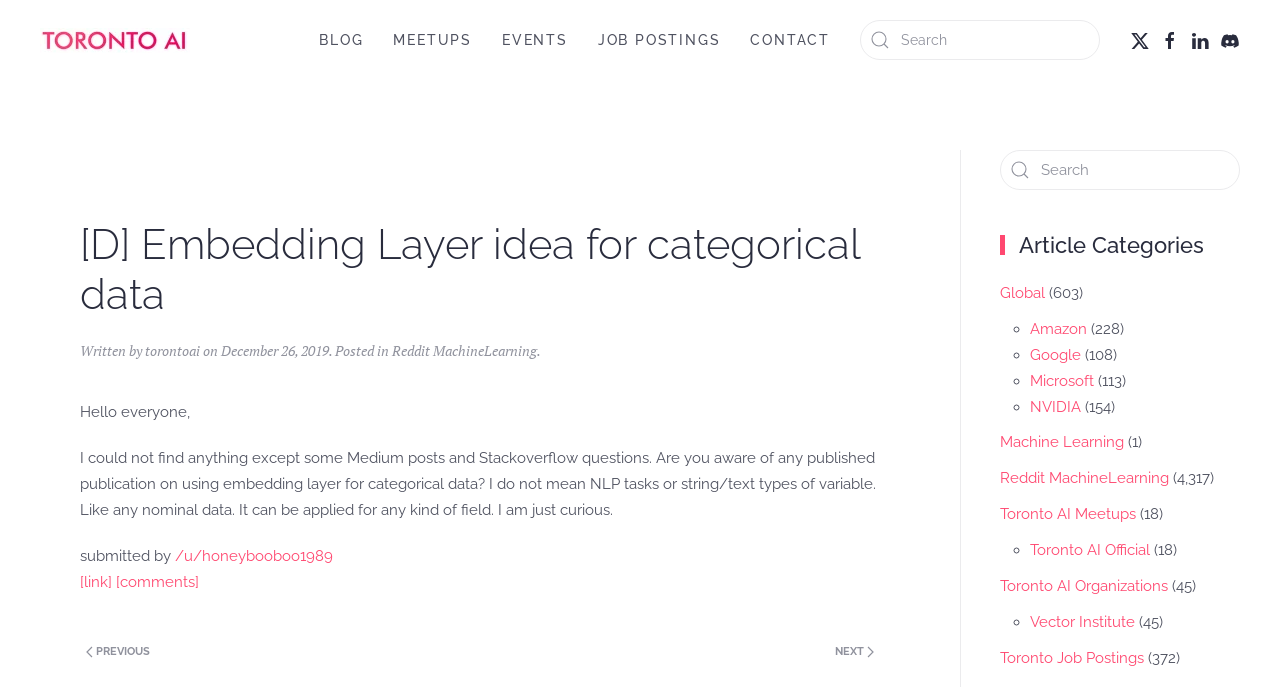Please specify the bounding box coordinates of the clickable section necessary to execute the following command: "Go back to home".

[0.031, 0.0, 0.148, 0.116]